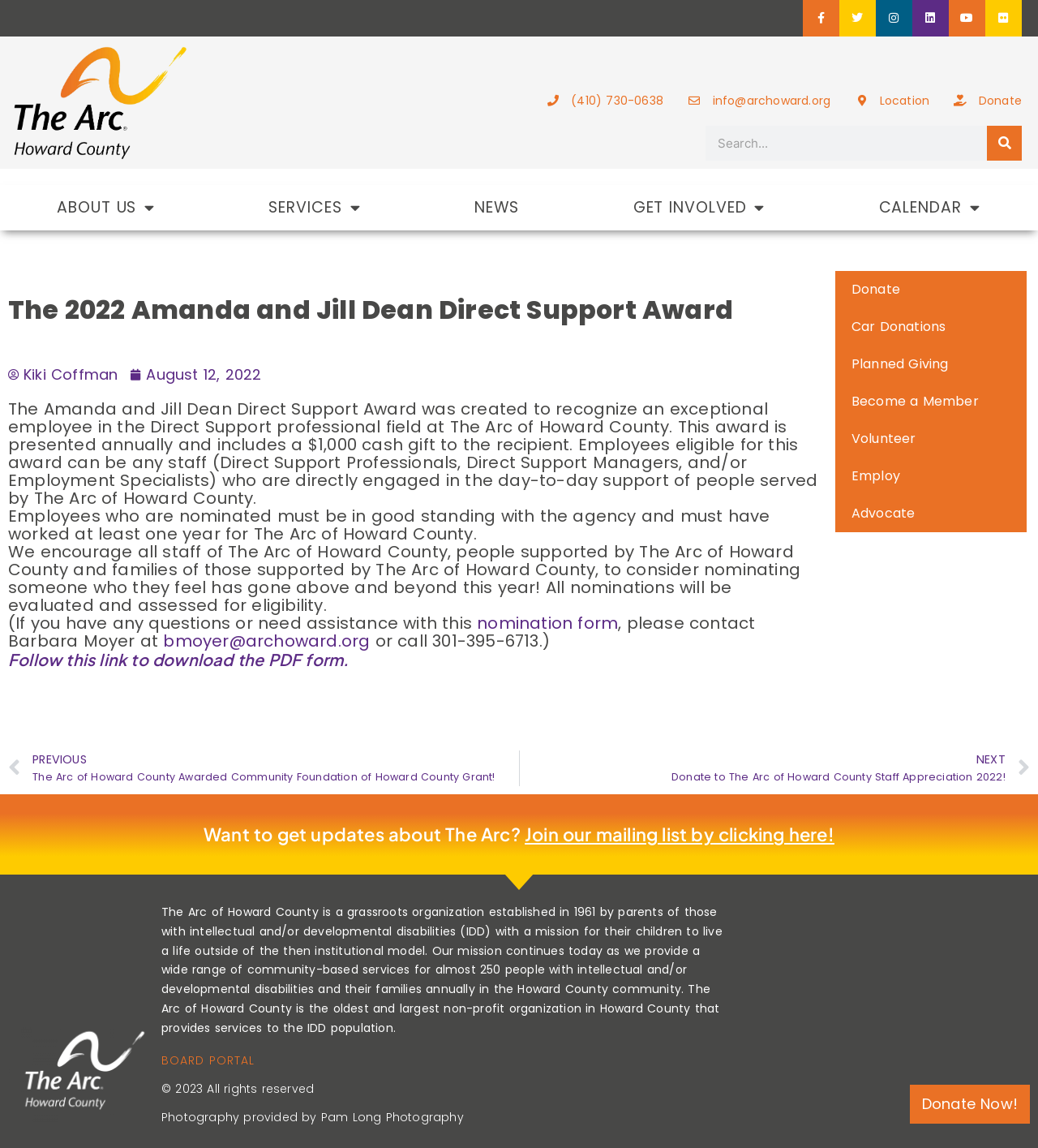How much is the cash gift for the award recipient?
Analyze the screenshot and provide a detailed answer to the question.

According to the webpage, the award includes a $1,000 cash gift to the recipient, which is presented annually.